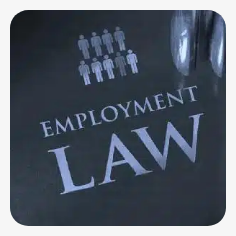How many human figures are illustrated in the image?
Refer to the image and give a detailed answer to the question.

The image includes a graphic illustration of seven simplified human figures, symbolizing the collective nature of employment rights and advocacy, which indicates that there are seven human figures illustrated in the image.